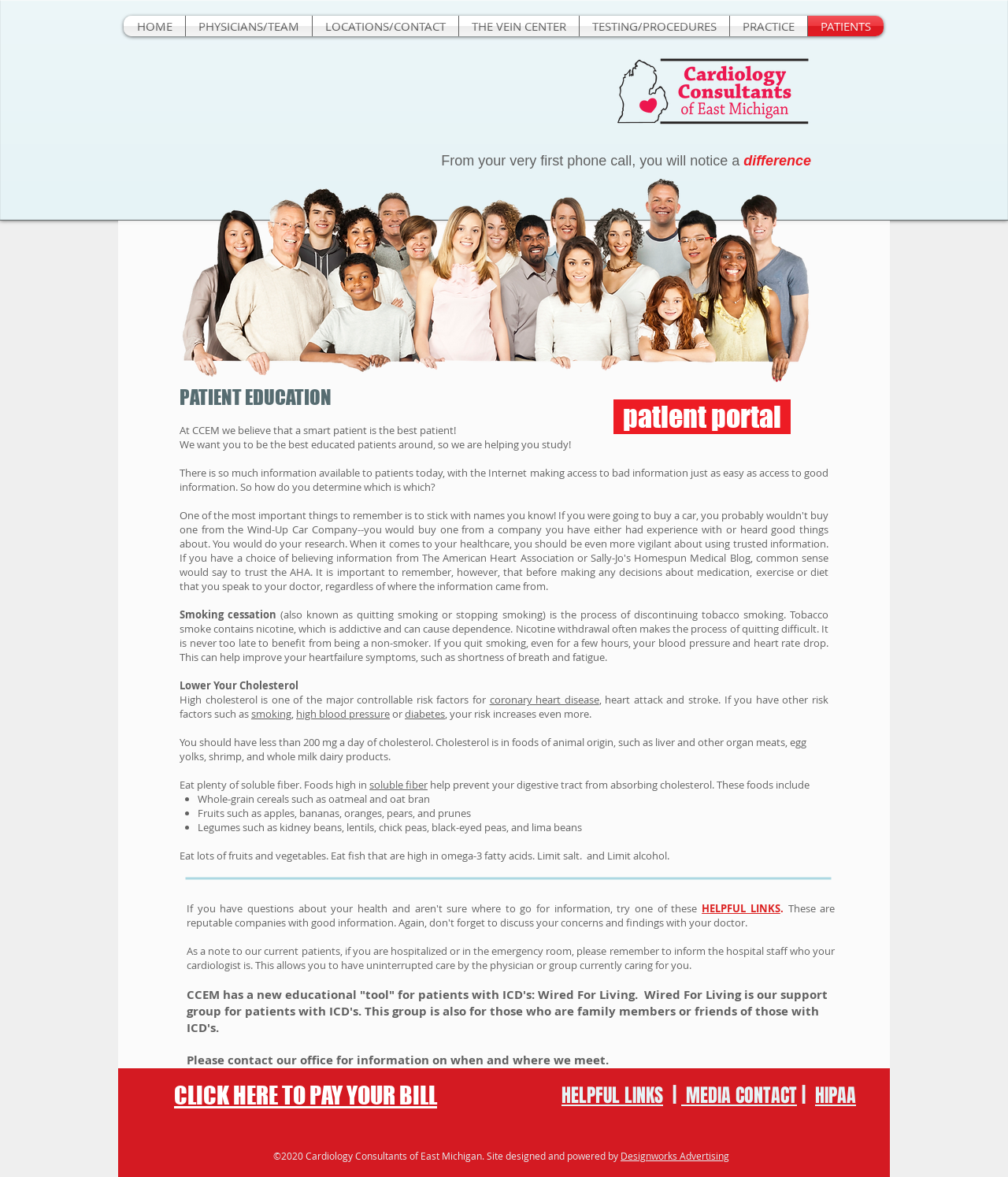Specify the bounding box coordinates of the area to click in order to follow the given instruction: "Click CLICK HERE TO PAY YOUR BILL."

[0.173, 0.919, 0.434, 0.943]